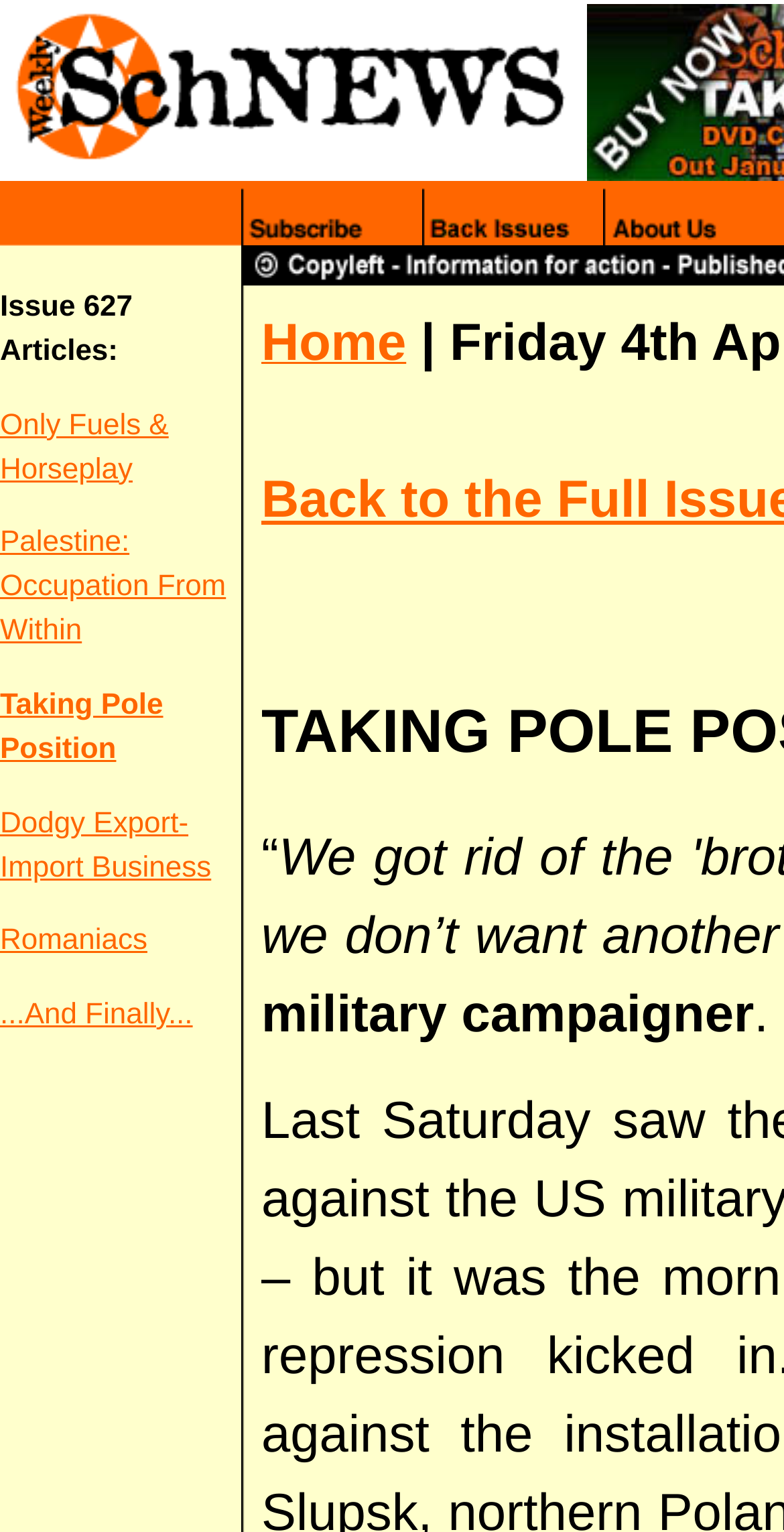Given the element description "Home", identify the bounding box of the corresponding UI element.

[0.333, 0.219, 0.518, 0.24]